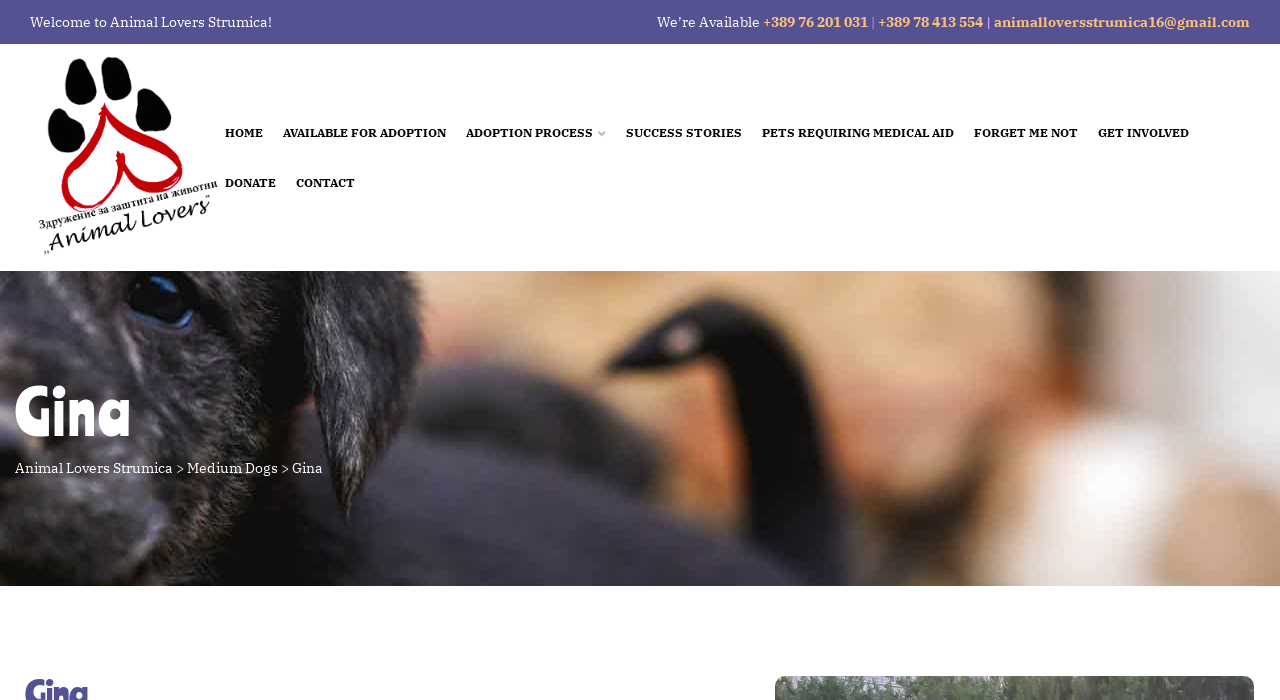What is the name of the organization?
Please answer the question with a detailed response using the information from the screenshot.

I found the answer by looking at the top of the webpage, where it says 'Welcome to Animal Lovers Strumica!' and also in the link 'Animal Lovers Strumica' below the heading 'Gina'.